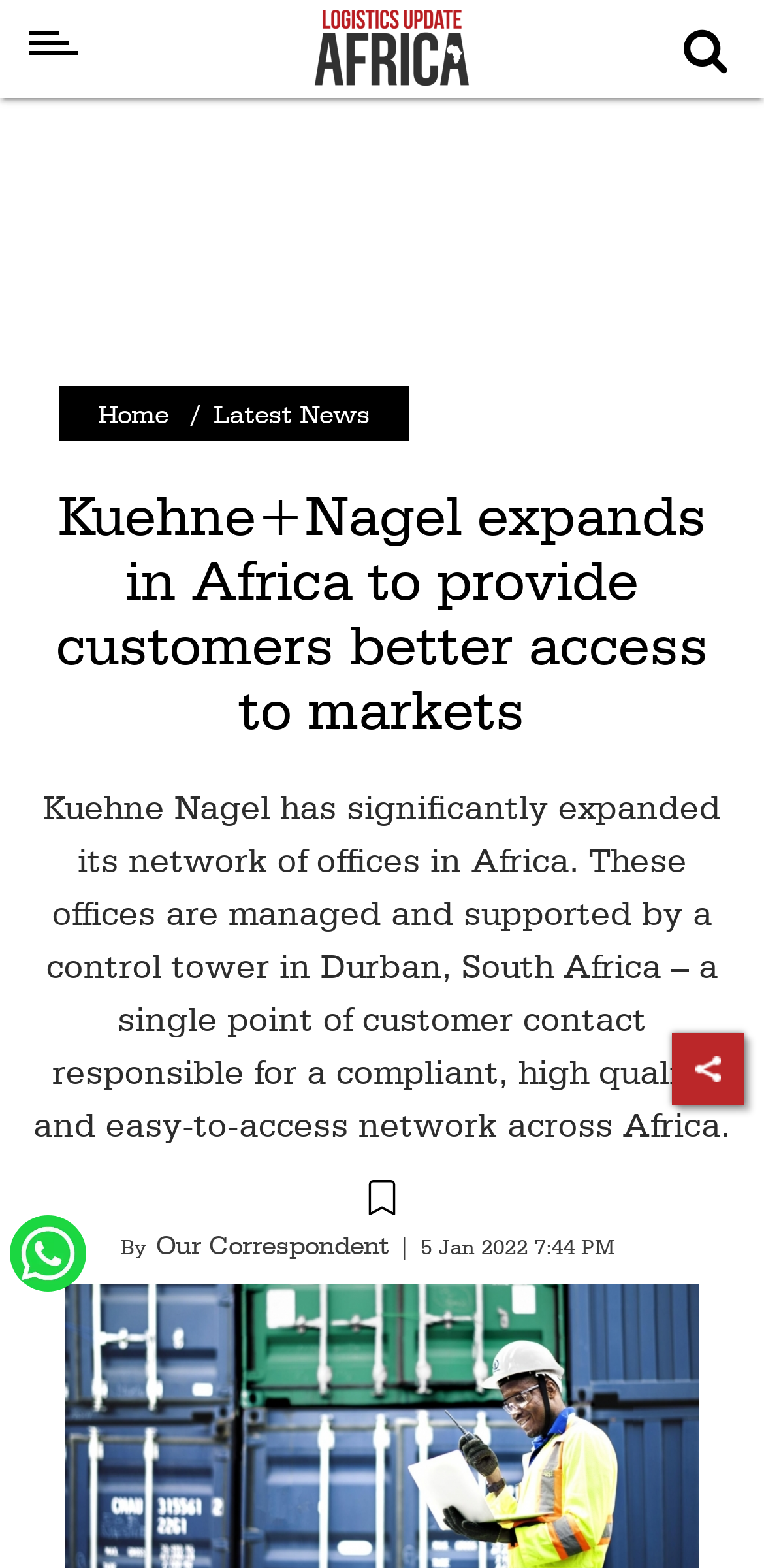Give a short answer to this question using one word or a phrase:
What is the name of the logistics update mentioned?

Logistics Update Africa